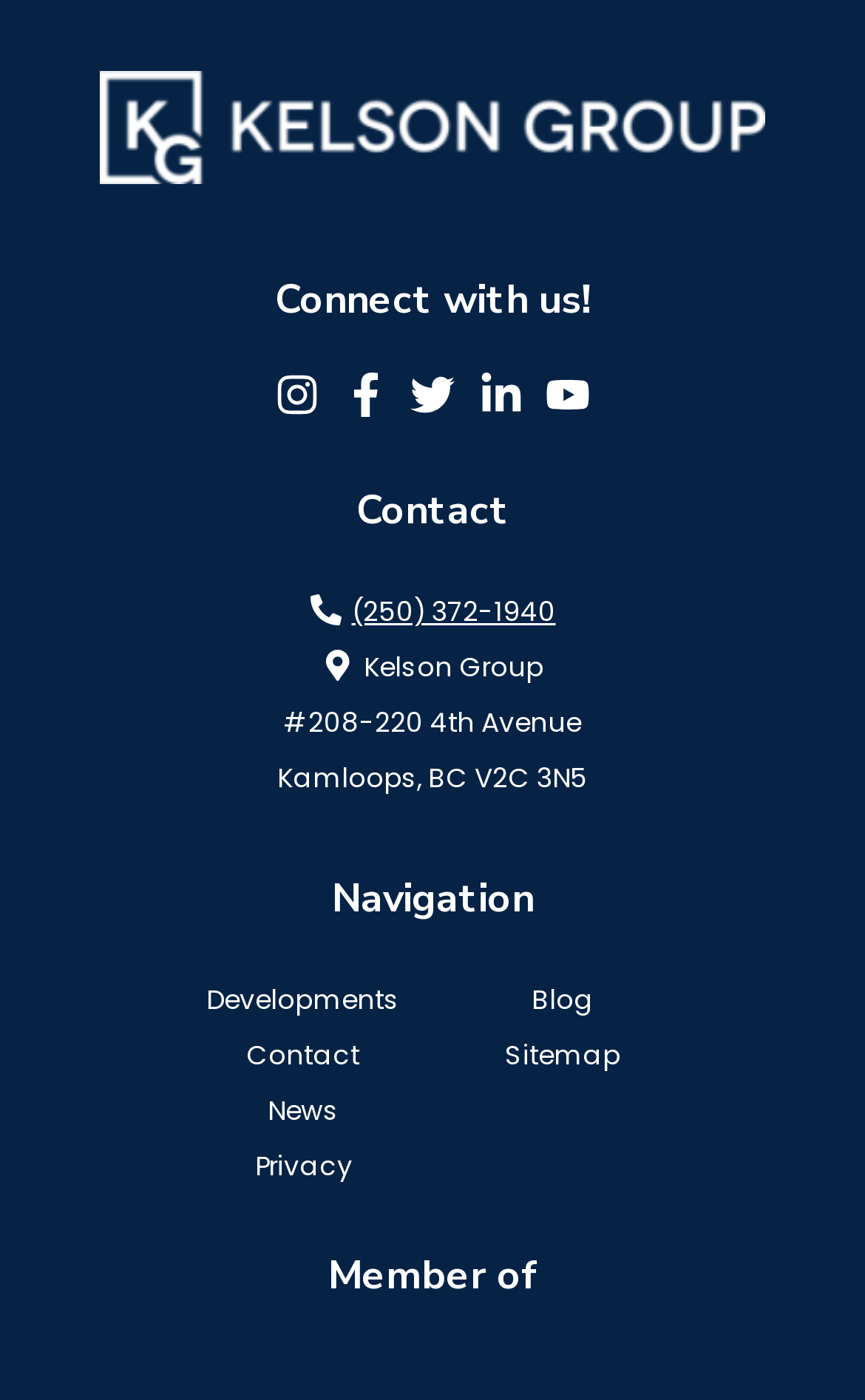Please determine the bounding box coordinates for the element that should be clicked to follow these instructions: "Contact us by phone".

[0.358, 0.42, 0.642, 0.452]